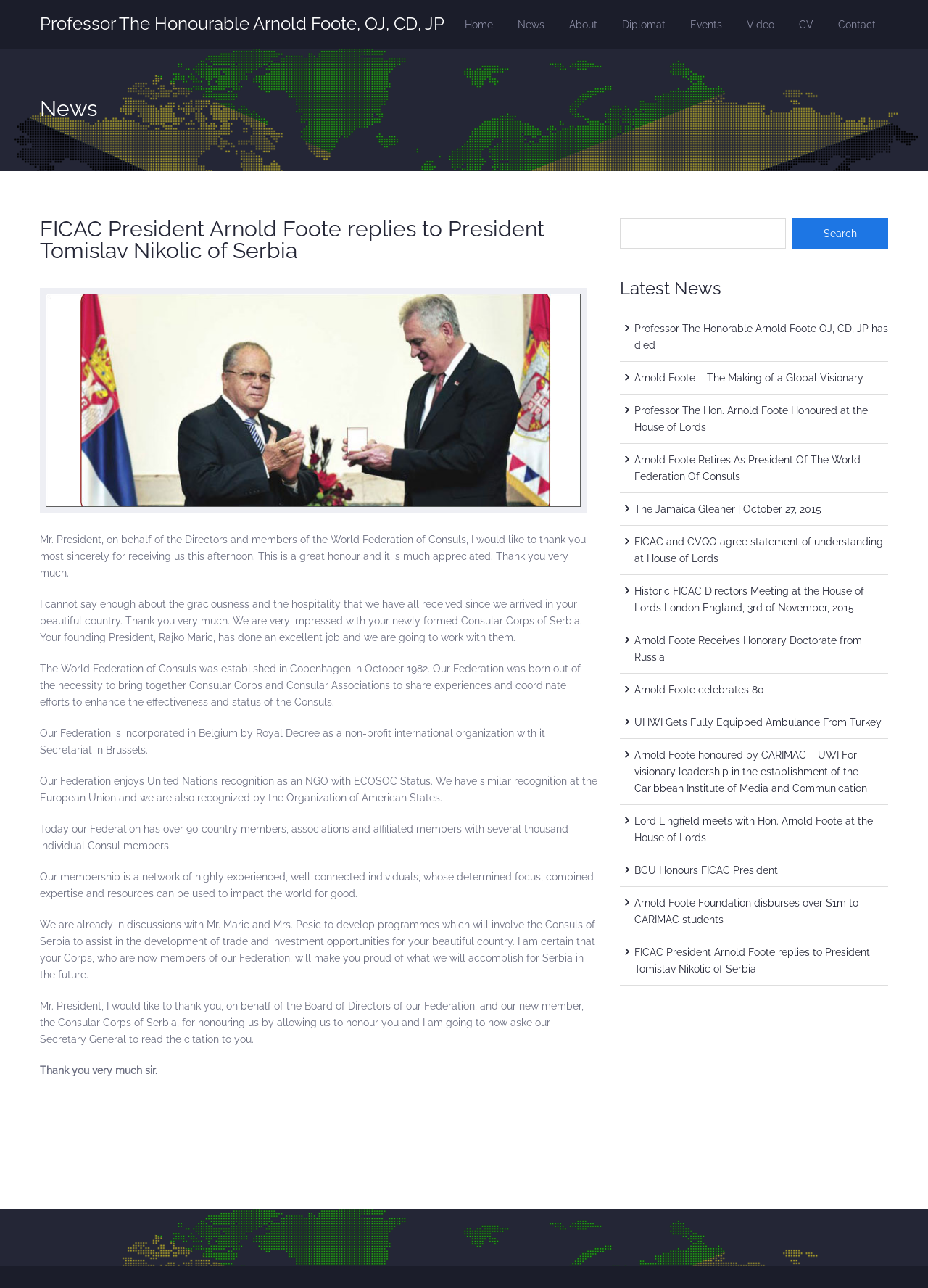Examine the screenshot and answer the question in as much detail as possible: What is the name of the country where the Consular Corps is newly formed?

From the webpage content, specifically the StaticText 'We are already in discussions with Mr. Maric and Mrs. Pesic to develop programmes which will involve the Consuls of Serbia to assist in the development of trade and investment opportunities for your beautiful country.', it is clear that the country where the Consular Corps is newly formed is Serbia.